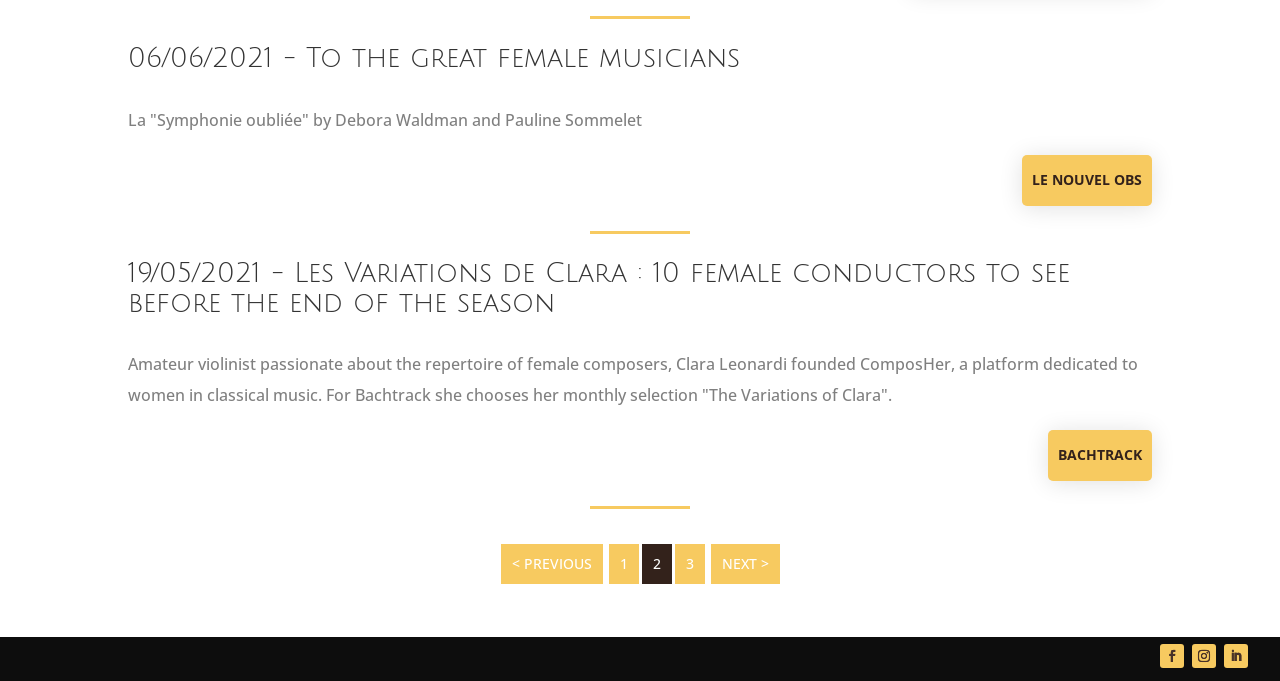Locate the bounding box coordinates of the clickable region to complete the following instruction: "Go to page 1."

[0.475, 0.798, 0.499, 0.857]